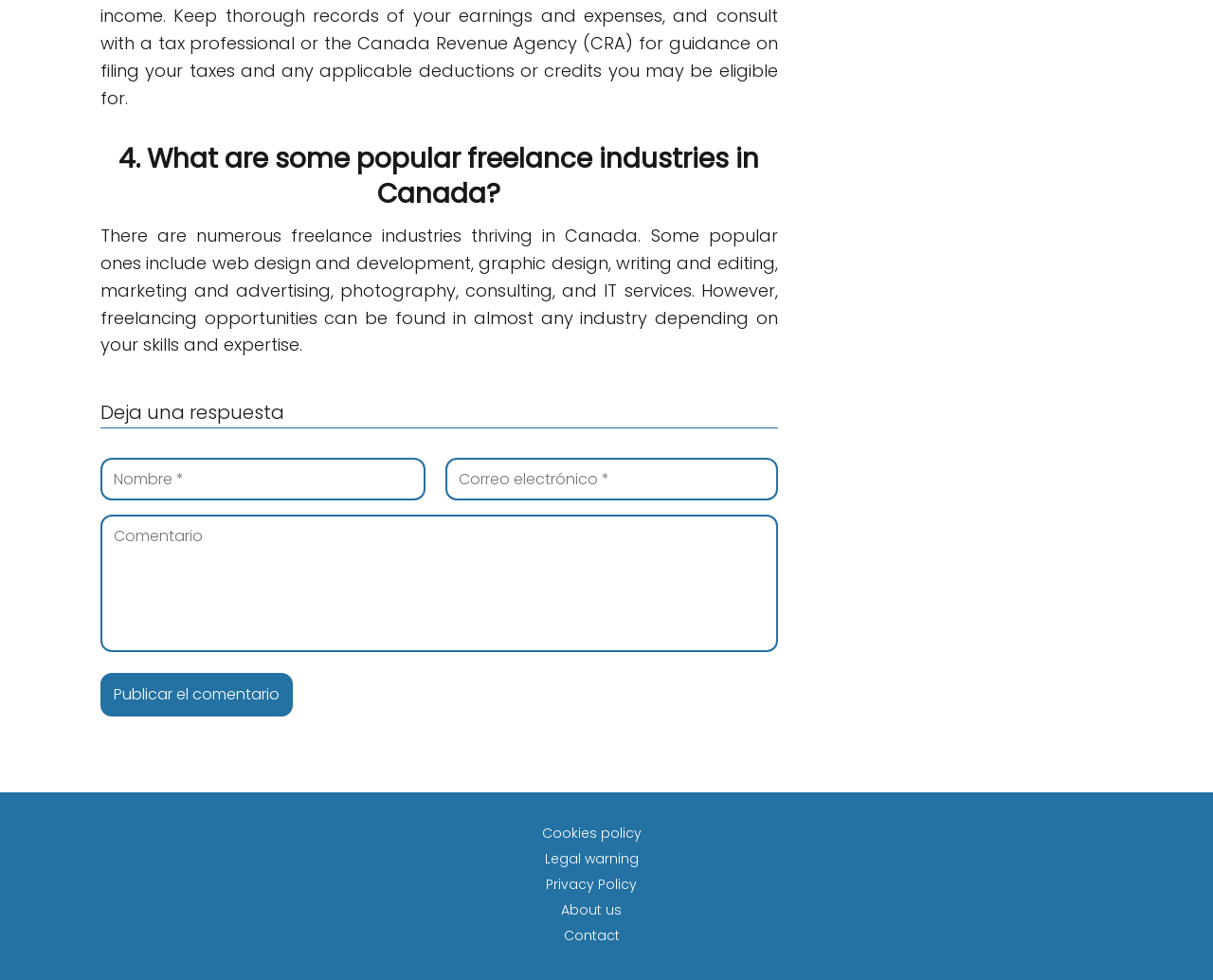What is the topic of the main heading?
Using the image, provide a detailed and thorough answer to the question.

The main heading on the webpage reads '4. What are some popular freelance industries in Canada?', indicating that the topic of the main heading is freelance industries in Canada.